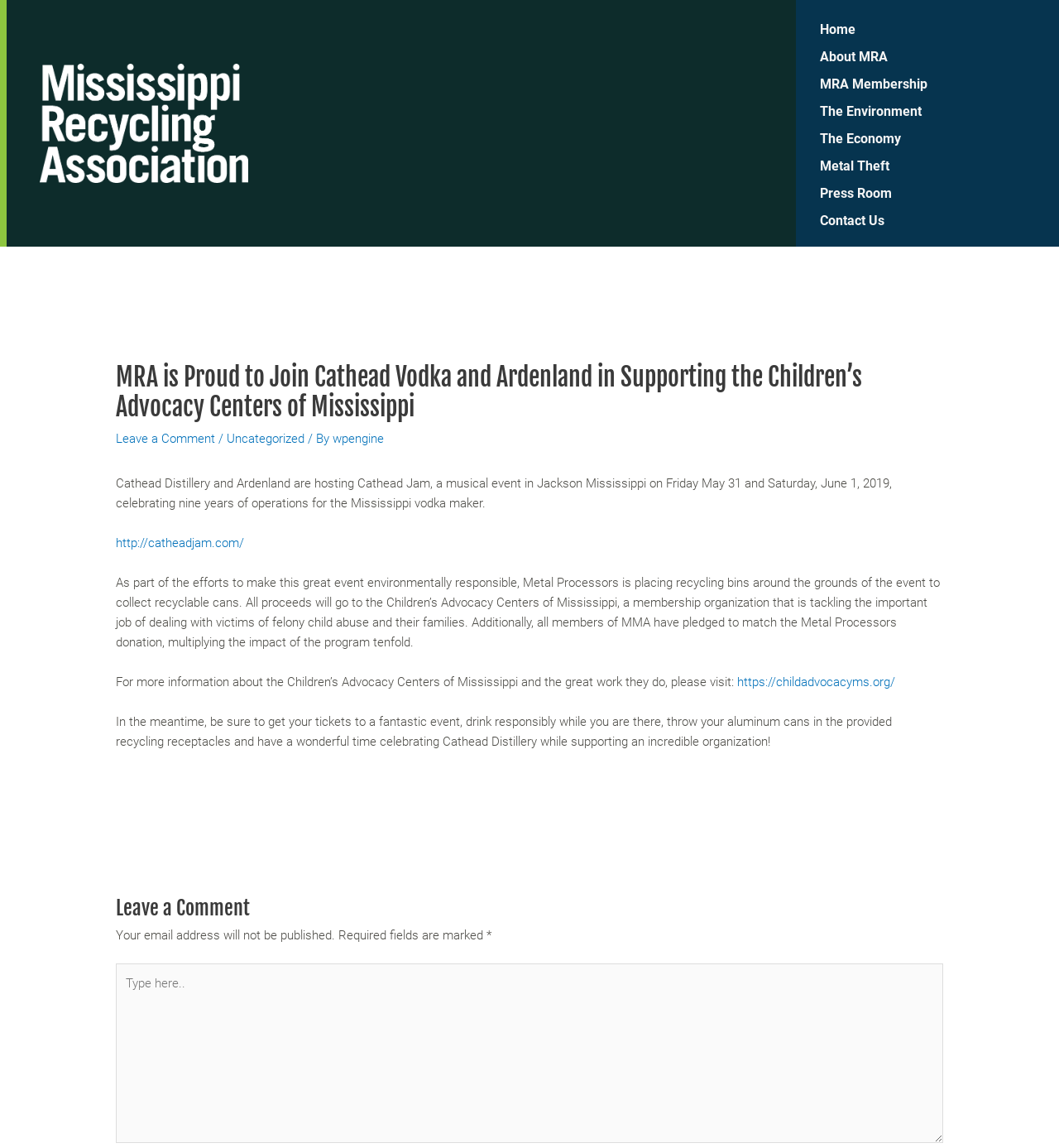Identify the bounding box coordinates of the element that should be clicked to fulfill this task: "Click the Home link". The coordinates should be provided as four float numbers between 0 and 1, i.e., [left, top, right, bottom].

[0.771, 0.014, 1.0, 0.037]